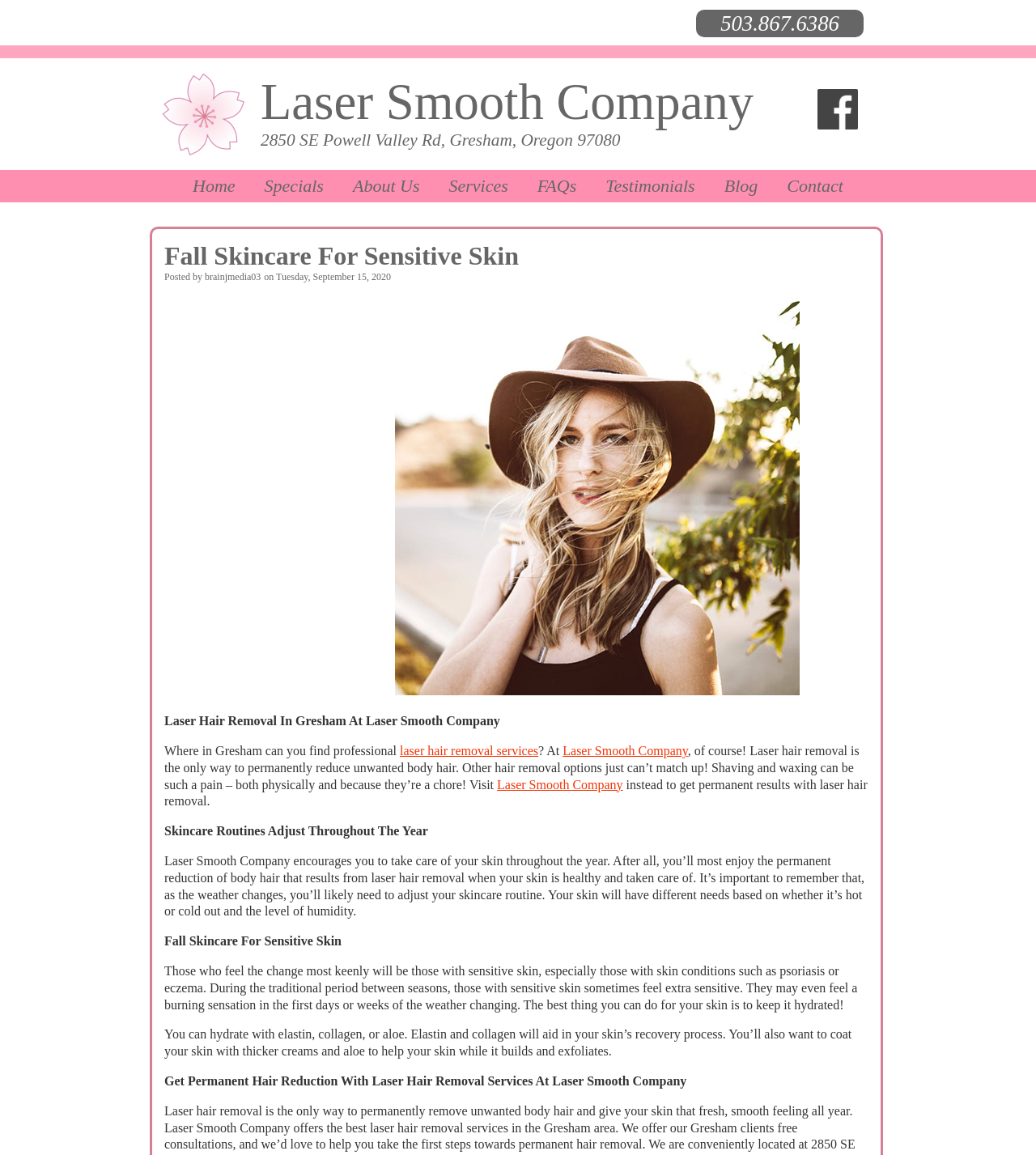Could you provide the bounding box coordinates for the portion of the screen to click to complete this instruction: "Click the 'Services' link"?

[0.421, 0.147, 0.503, 0.175]